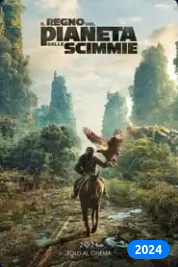What is the release year of the film?
Please give a detailed and elaborate answer to the question based on the image.

The release year of the film is positioned in a bold blue rectangle at the bottom corner of the poster, which is '2024'.